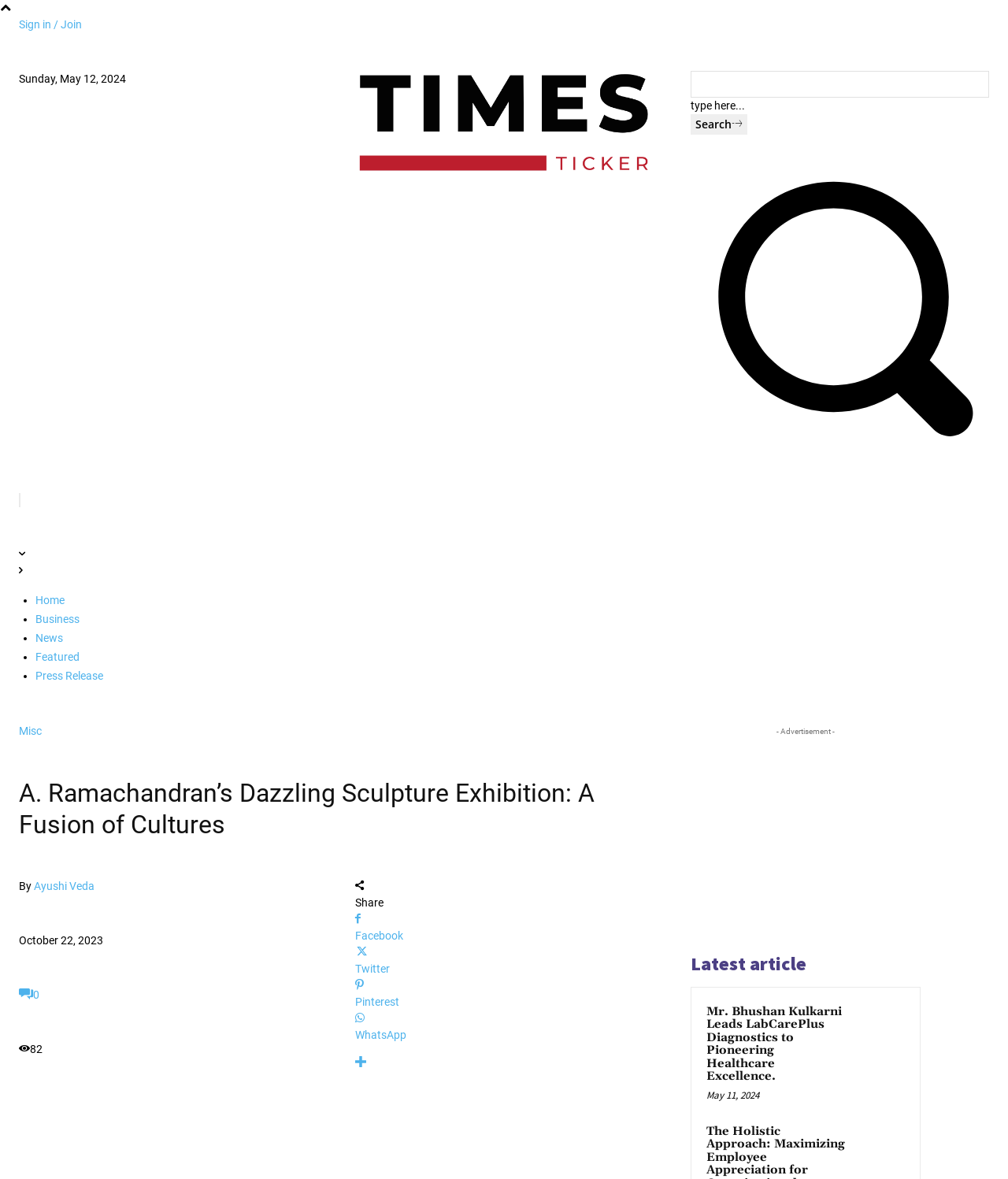Please provide the bounding box coordinates for the element that needs to be clicked to perform the instruction: "Sign in or join". The coordinates must consist of four float numbers between 0 and 1, formatted as [left, top, right, bottom].

[0.019, 0.015, 0.081, 0.026]